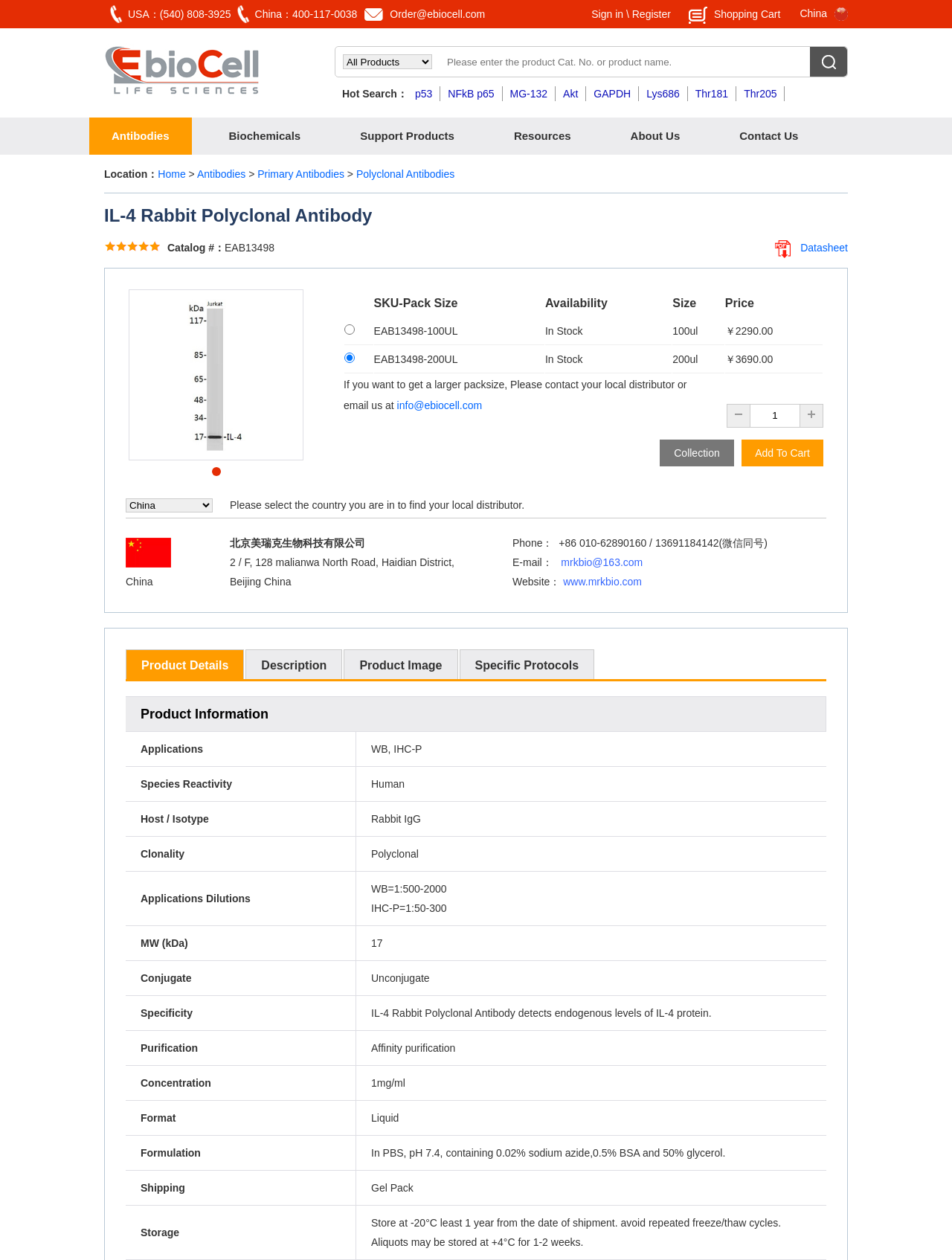Please indicate the bounding box coordinates of the element's region to be clicked to achieve the instruction: "Search for a product". Provide the coordinates as four float numbers between 0 and 1, i.e., [left, top, right, bottom].

[0.47, 0.042, 0.837, 0.057]